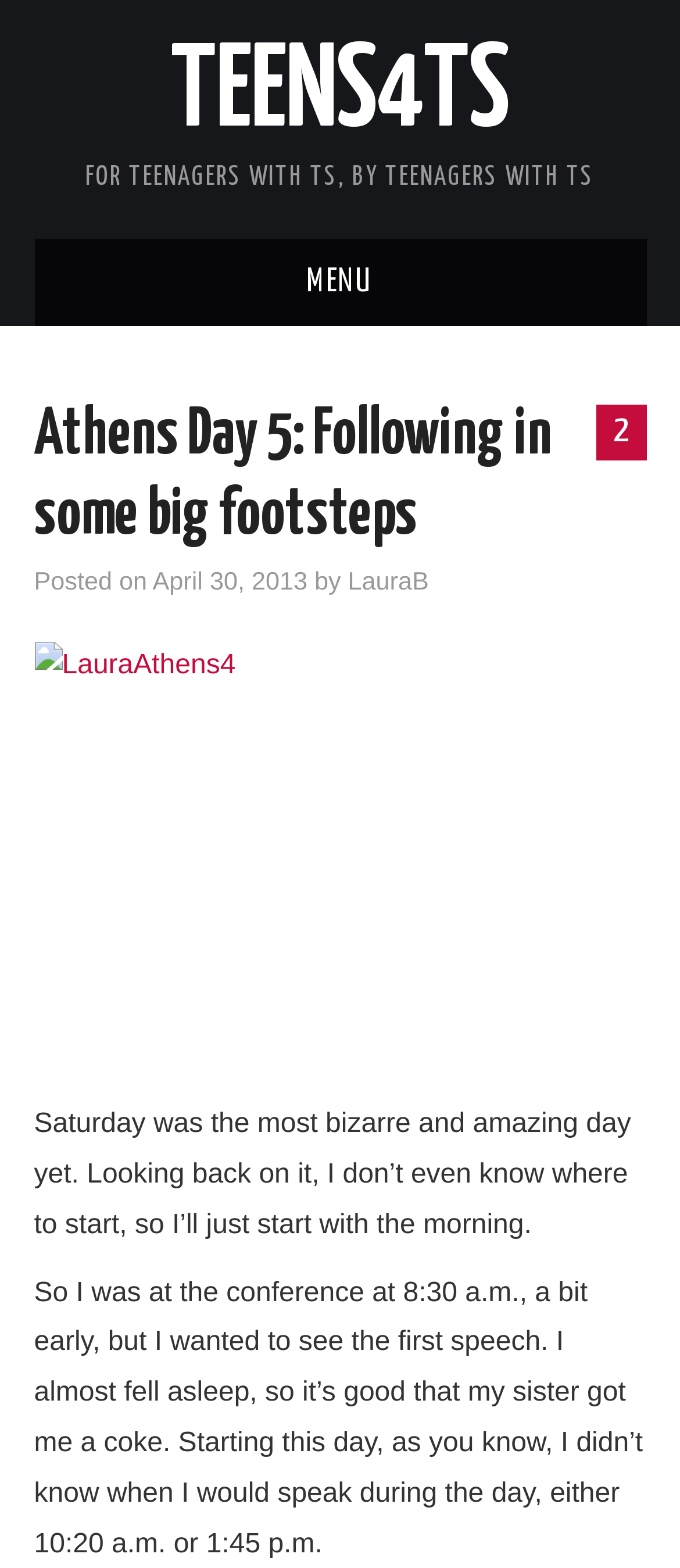Please identify the bounding box coordinates for the region that you need to click to follow this instruction: "Click on the TEENS4TS link".

[0.251, 0.024, 0.749, 0.096]